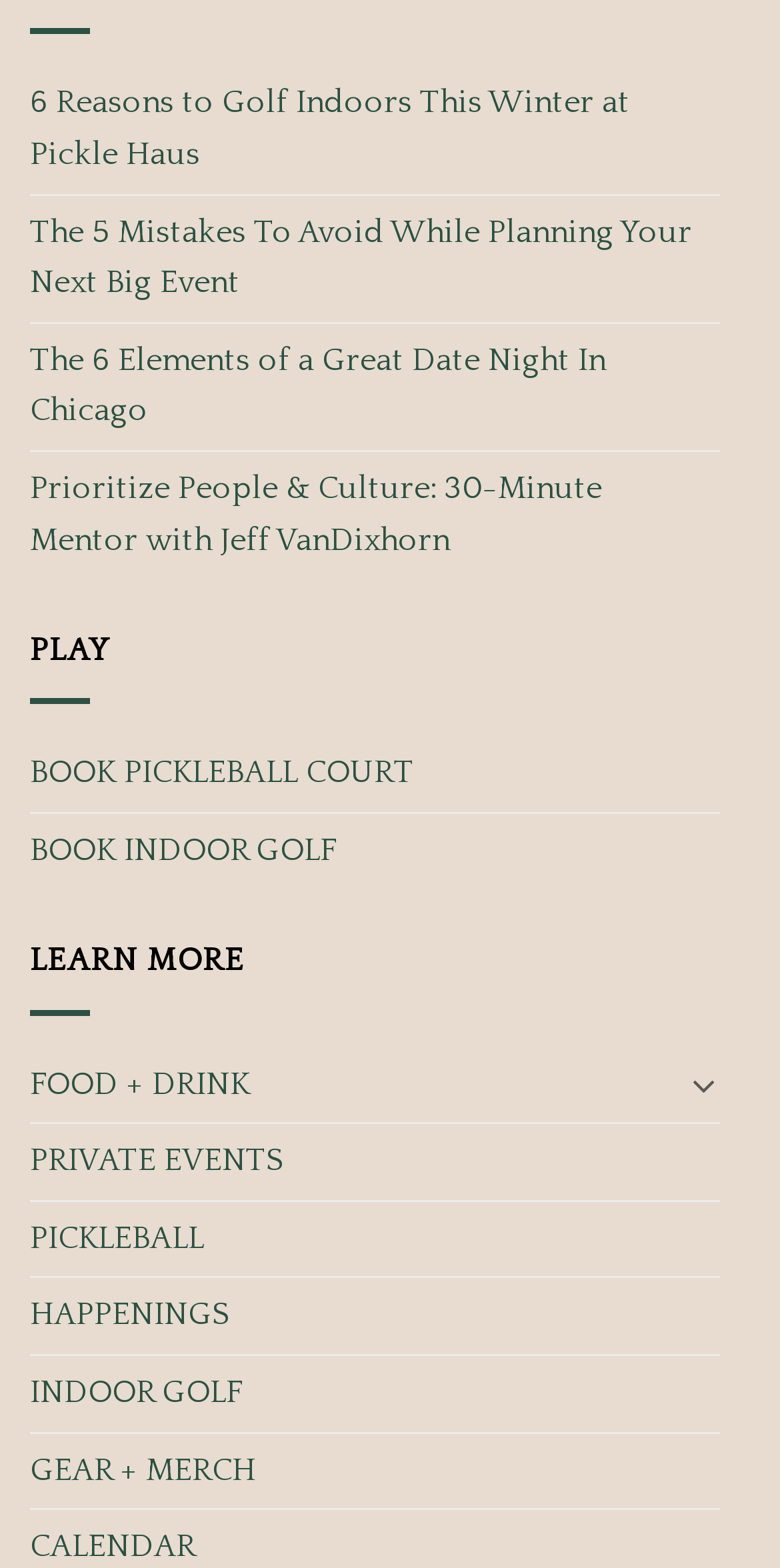What is the text of the first link on the webpage?
Please use the visual content to give a single word or phrase answer.

6 Reasons to Golf Indoors This Winter at Pickle Haus